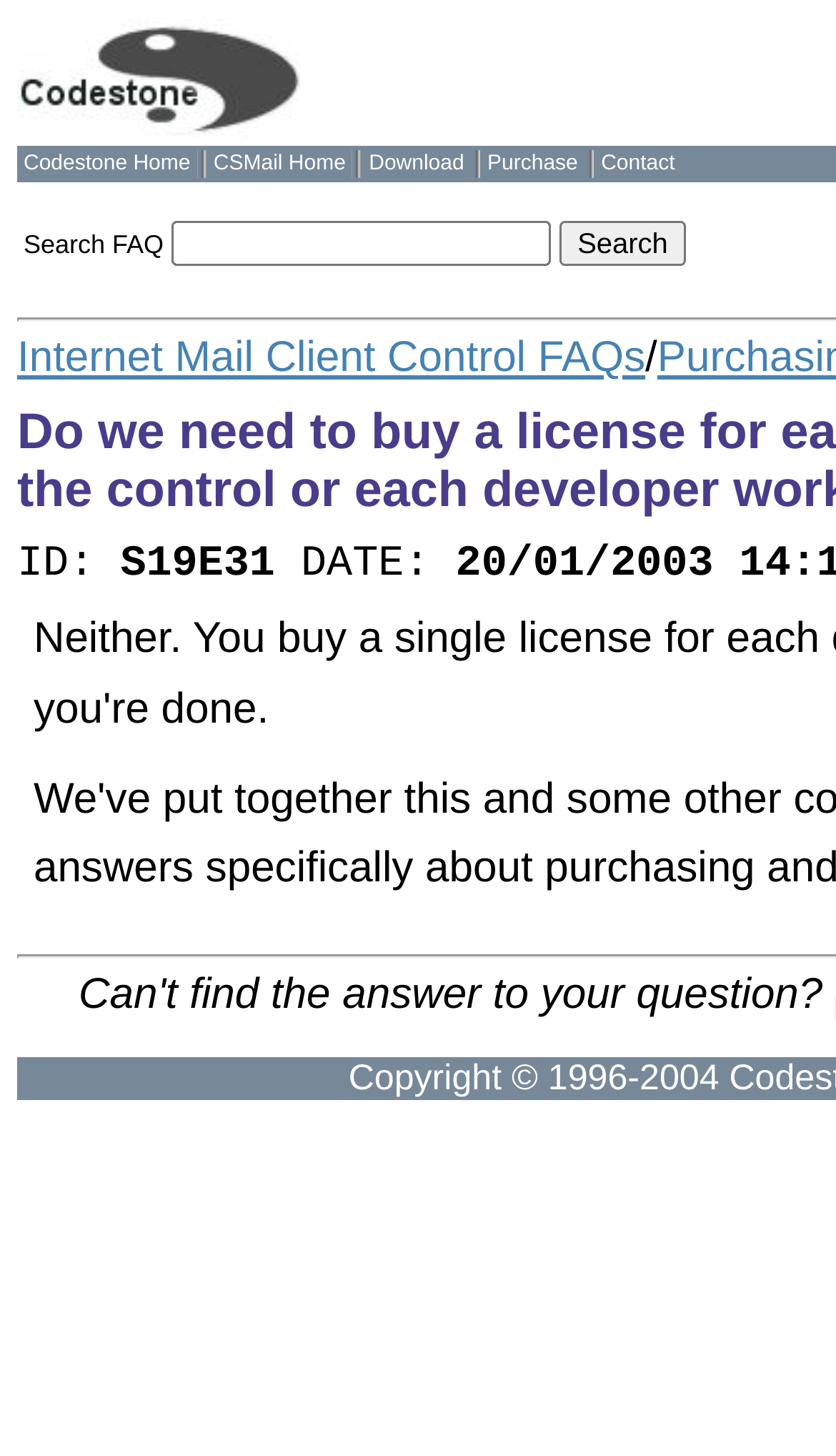Please locate the bounding box coordinates of the region I need to click to follow this instruction: "Click Codestone Home".

[0.026, 0.103, 0.23, 0.122]